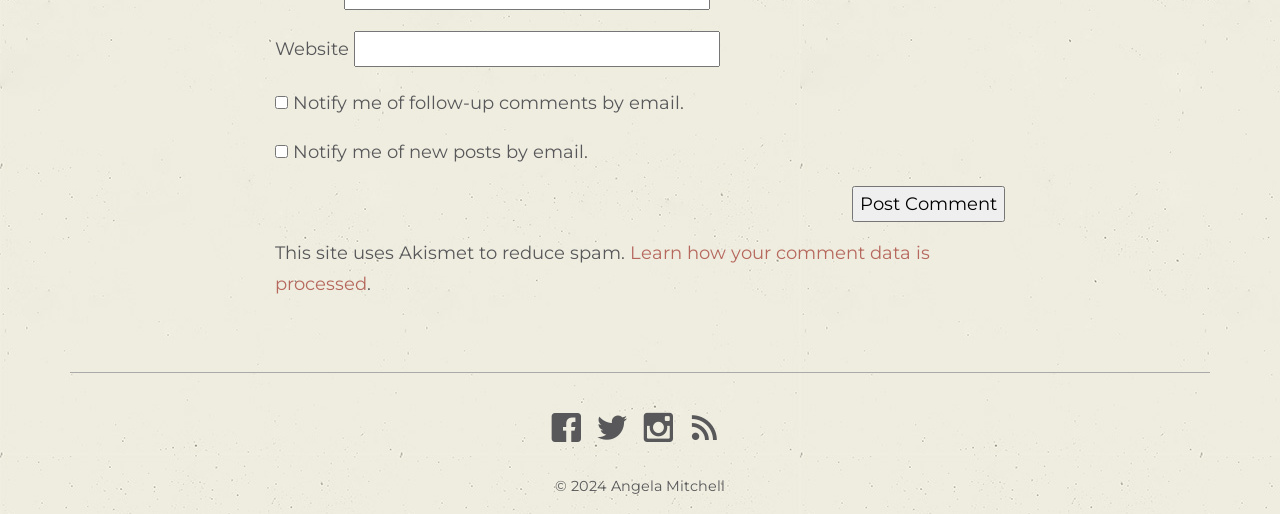Use a single word or phrase to answer this question: 
What is the number of social media links at the bottom of the webpage?

4